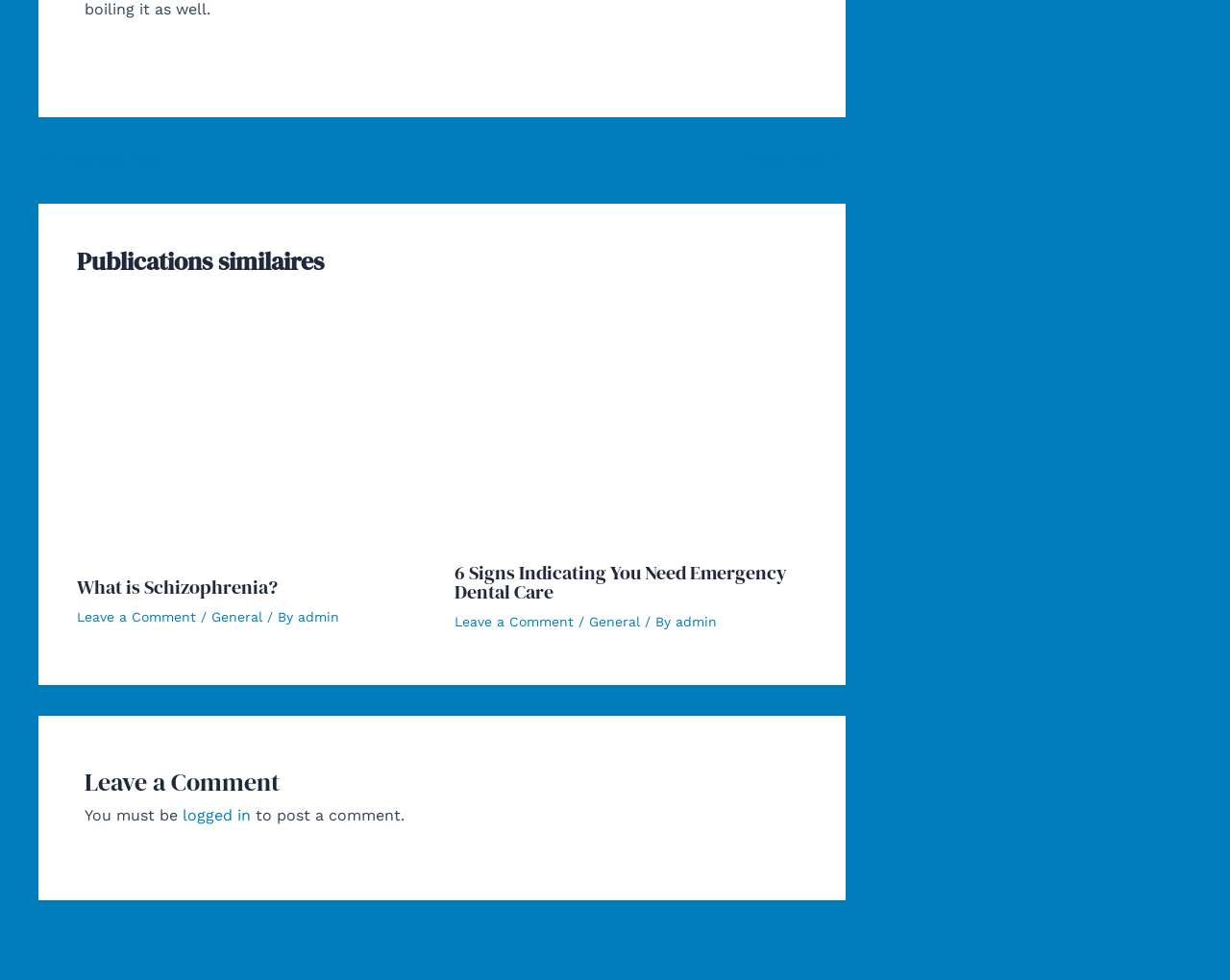Answer this question using a single word or a brief phrase:
How many articles are displayed on this webpage?

2